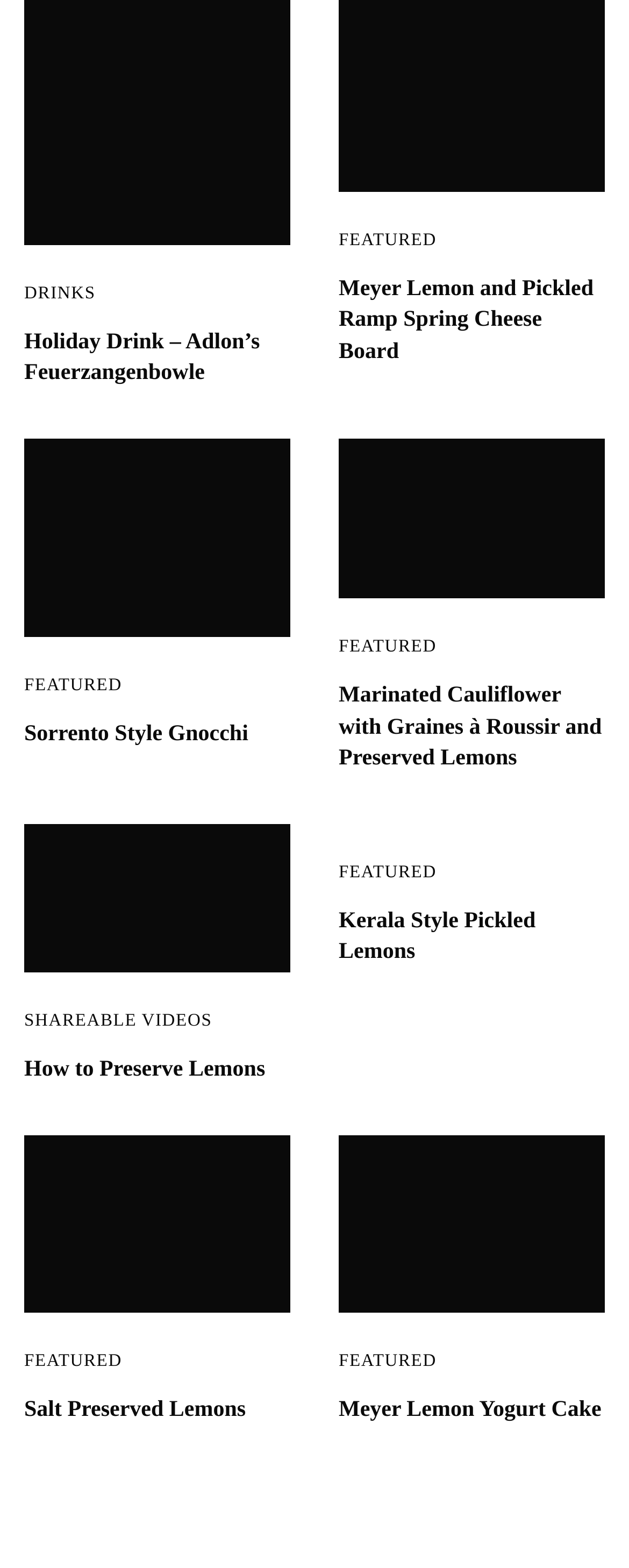Identify the bounding box coordinates of the region that needs to be clicked to carry out this instruction: "Read about 'Meyer Lemon Yogurt Cake'". Provide these coordinates as four float numbers ranging from 0 to 1, i.e., [left, top, right, bottom].

[0.538, 0.89, 0.962, 0.91]